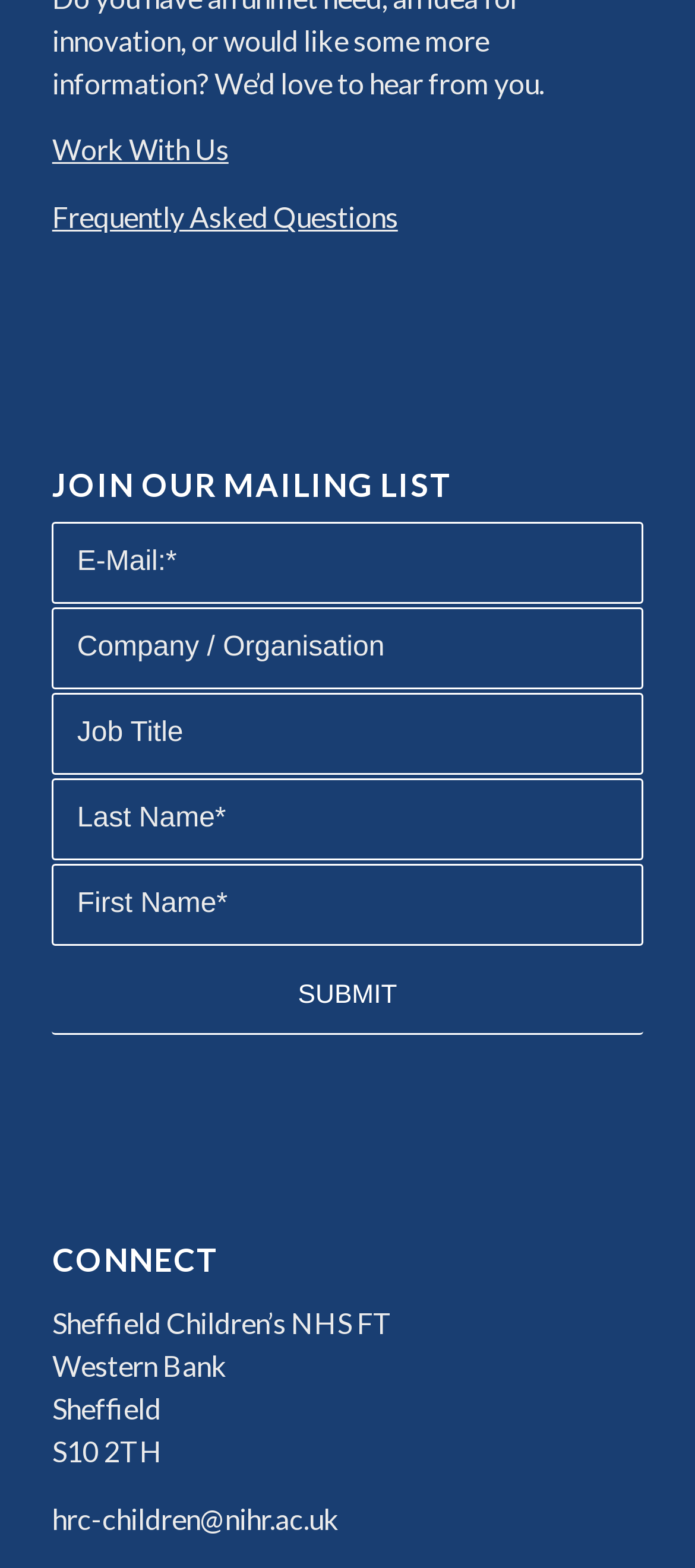Answer the question below with a single word or a brief phrase: 
What is the text of the first link on the webpage?

Work With Us